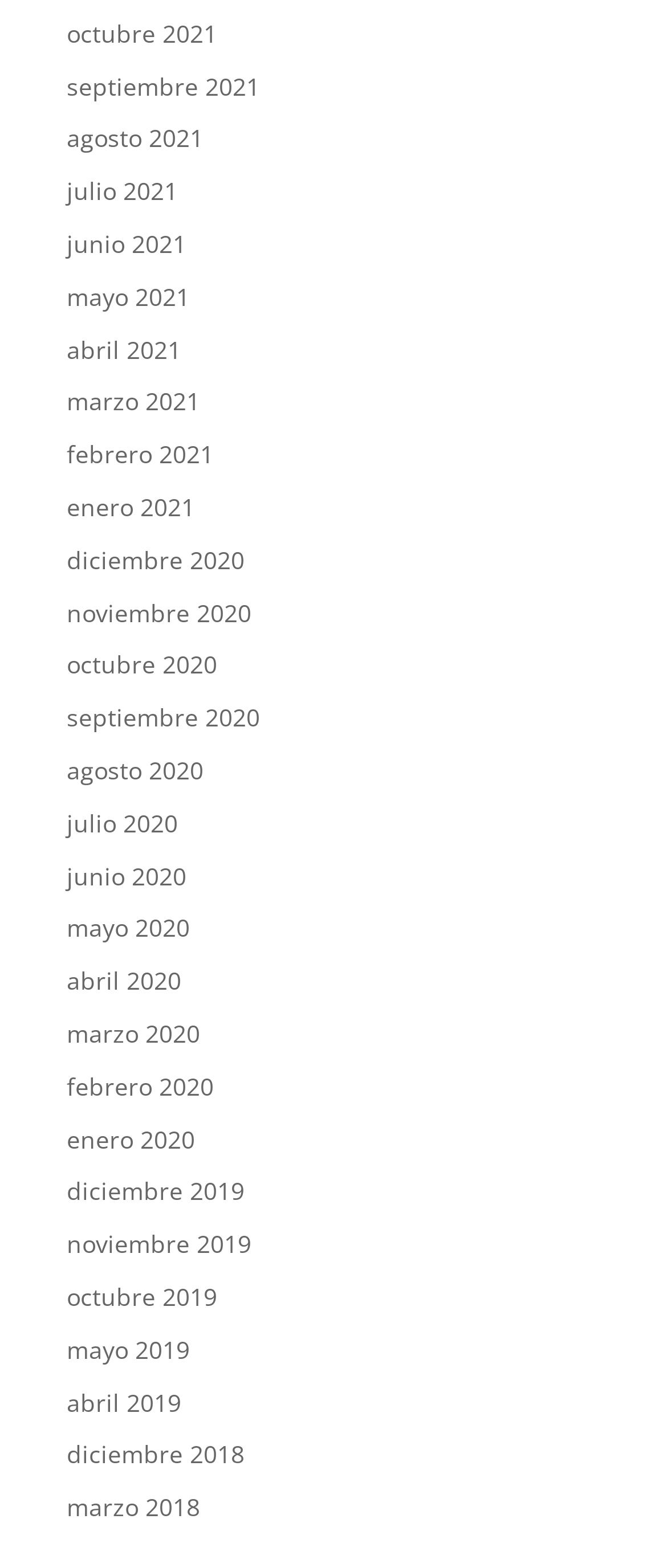Predict the bounding box coordinates for the UI element described as: "junio 2020". The coordinates should be four float numbers between 0 and 1, presented as [left, top, right, bottom].

[0.1, 0.548, 0.279, 0.569]